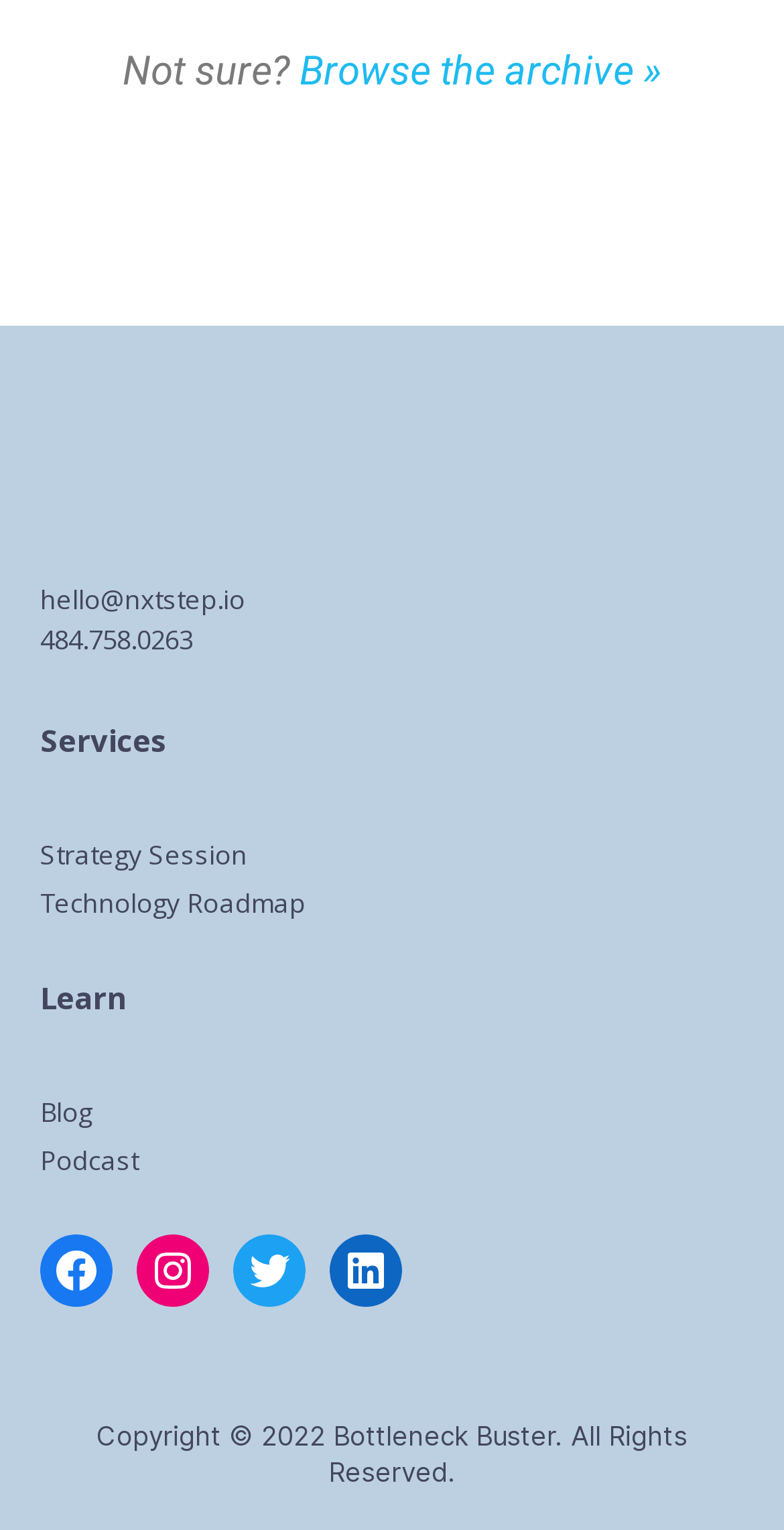Determine the bounding box coordinates for the region that must be clicked to execute the following instruction: "Contact via email".

[0.051, 0.38, 0.313, 0.403]